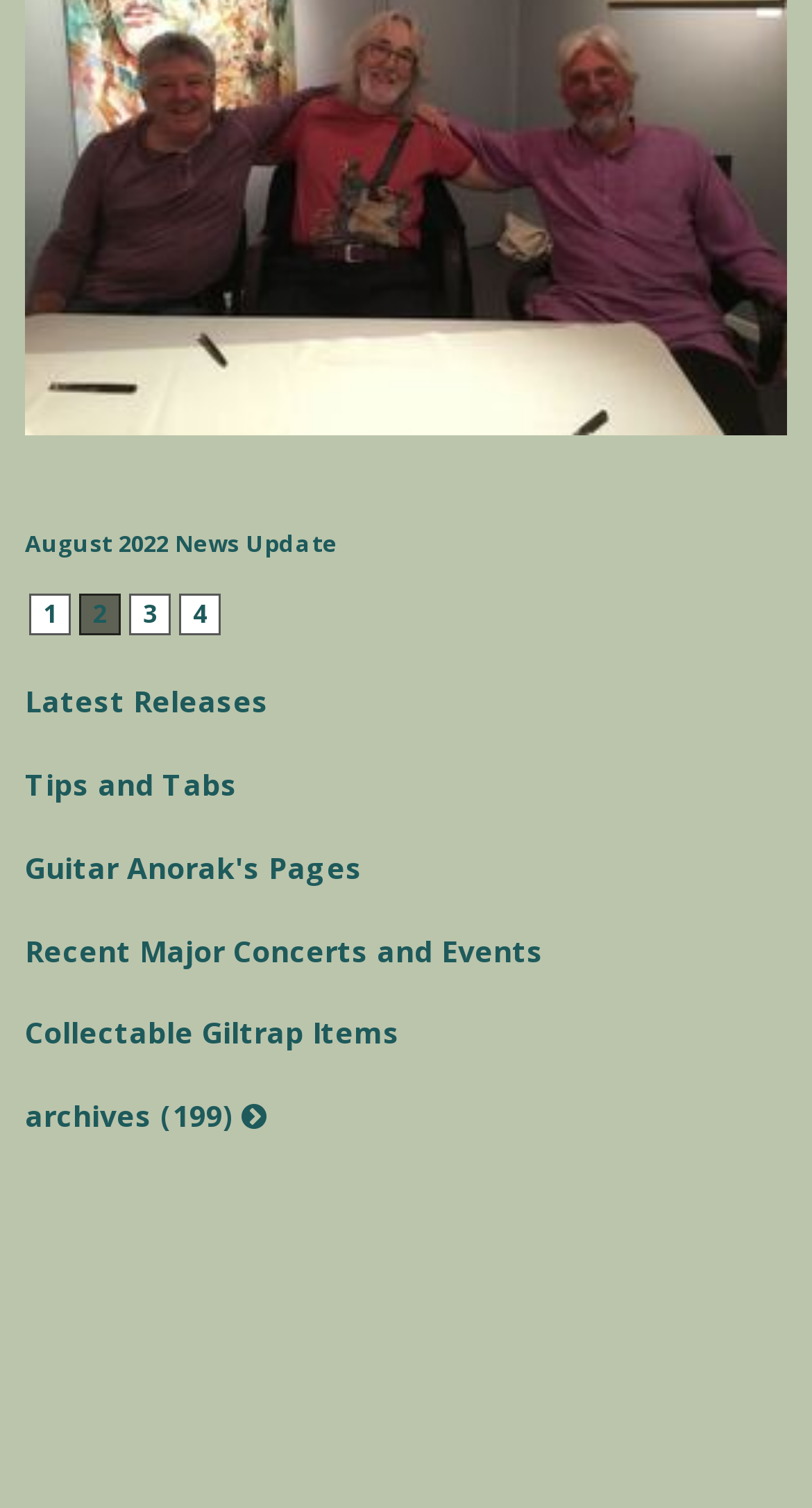Using the information in the image, give a detailed answer to the following question: What is the latest news update?

The latest news update is mentioned at the top of the webpage, which is 'August 2022 News Update'. This is a link element with a bounding box coordinate of [0.031, 0.351, 0.969, 0.371].